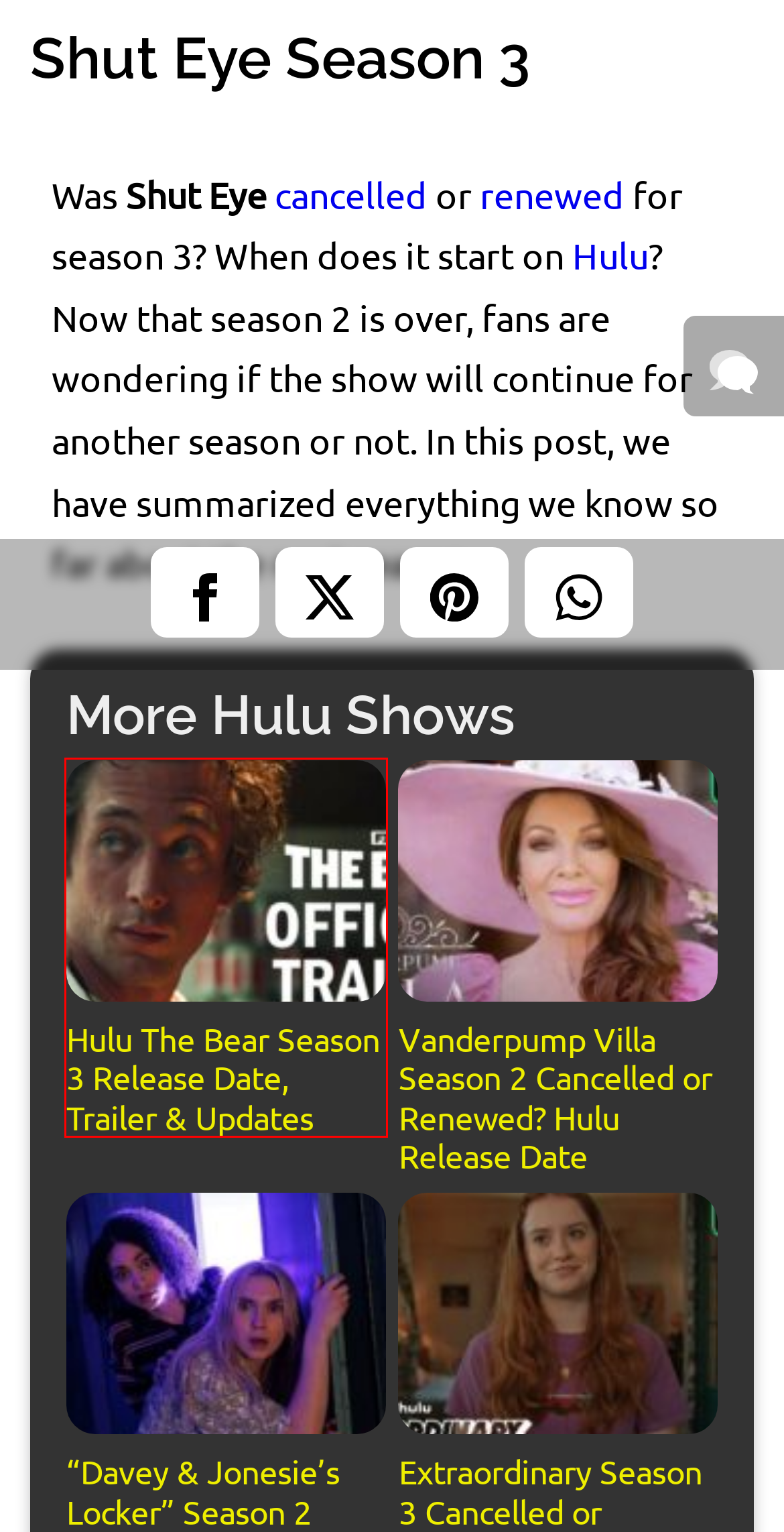You are provided with a screenshot of a webpage containing a red rectangle bounding box. Identify the webpage description that best matches the new webpage after the element in the bounding box is clicked. Here are the potential descriptions:
A. Vanderpump Villa Season 2 Cancelled or Renewed? Hulu Release Date // NextSeasonTV
B. HGTV Shows Release Dates, Cancelled or Renewed? 2024 // NextSeasonTV
C. Renewed Shows 2024 // NextSeasonTV
D. Hulu The Bear Season 3 Release Date, Trailer & Updates // NextSeasonTV
E. Nat Geo Shows Release Dates, Cancelled or Renewed? 2024 // NextSeasonTV
F. Adult Swim Shows Release Dates, Cancelled or Renewed? 2024 // NextSeasonTV
G. ABC Shows Release Dates, Cancelled or Renewed? 2024 // NextSeasonTV
H. Hulu Shows Release Dates, Cancelled or Renewed? 2024 // NextSeasonTV

D